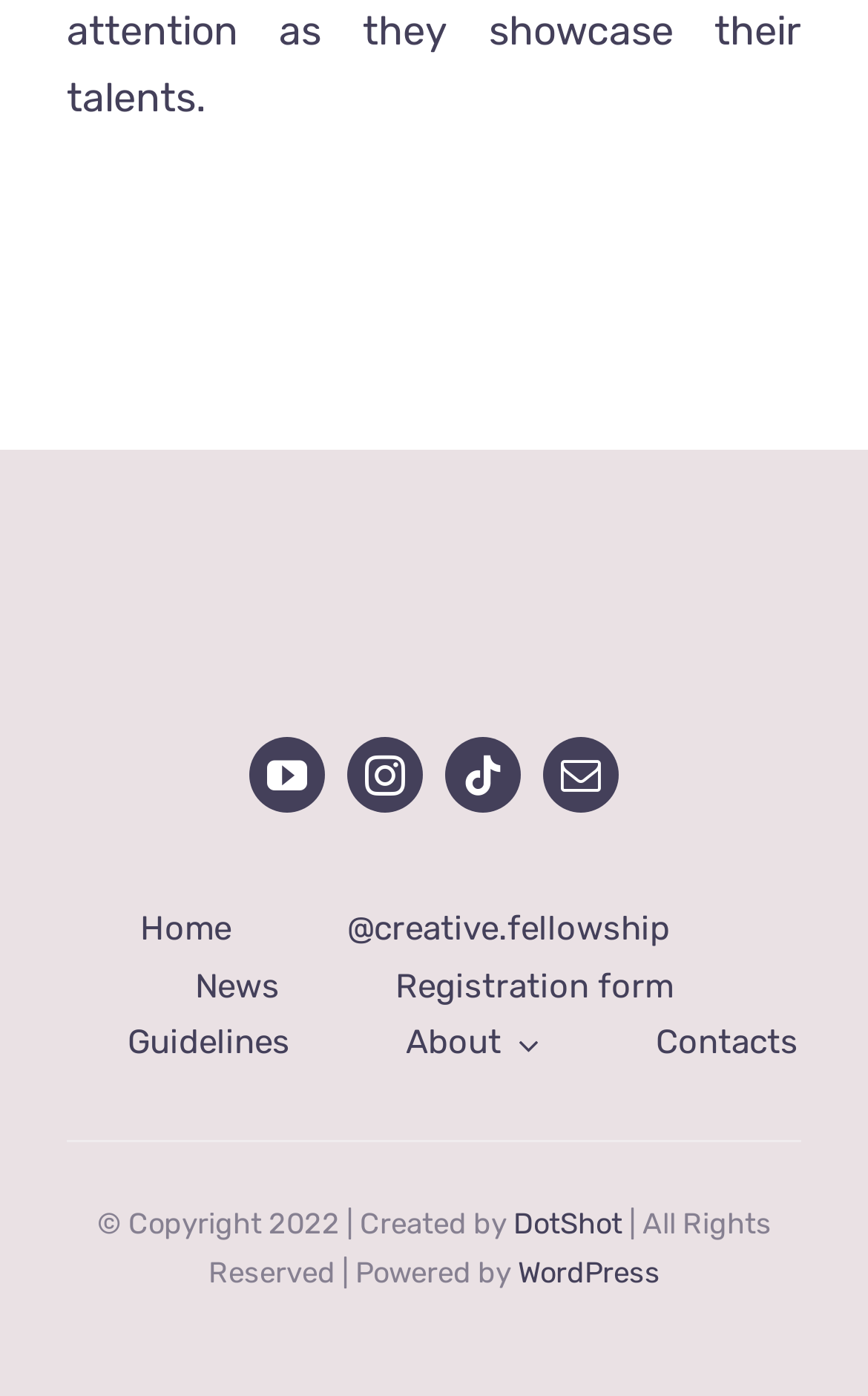How many navigation links are in the footer menu?
Refer to the image and provide a one-word or short phrase answer.

7